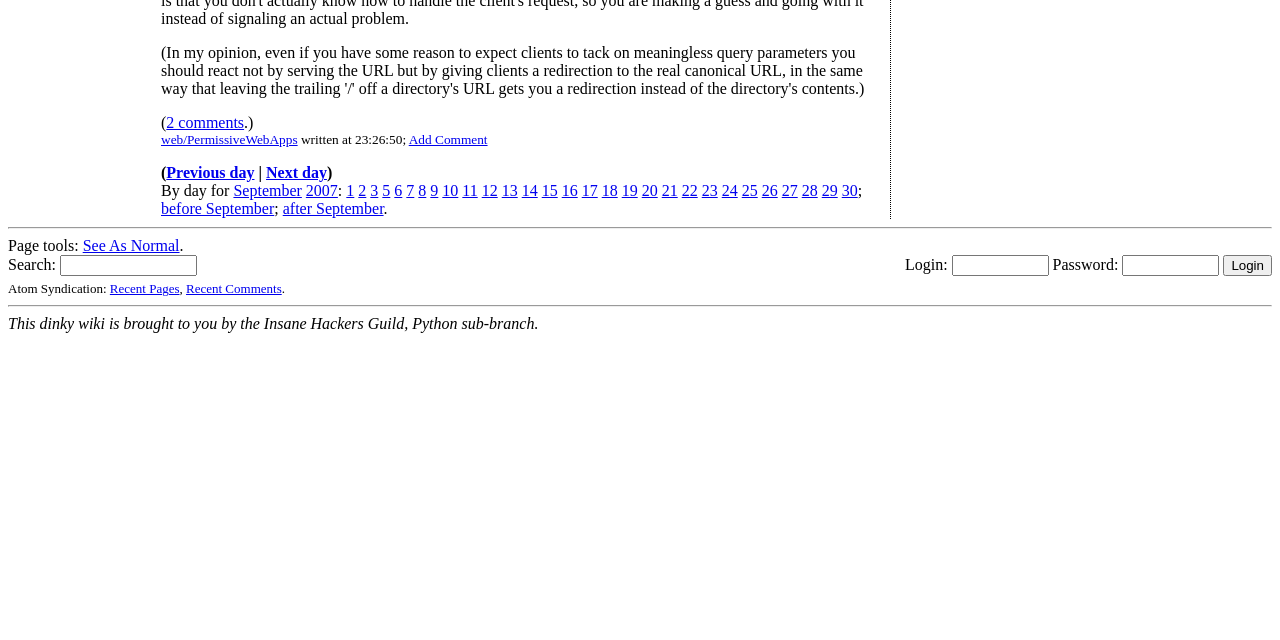Using the webpage screenshot and the element description 2 comments, determine the bounding box coordinates. Specify the coordinates in the format (top-left x, top-left y, bottom-right x, bottom-right y) with values ranging from 0 to 1.

[0.13, 0.178, 0.191, 0.205]